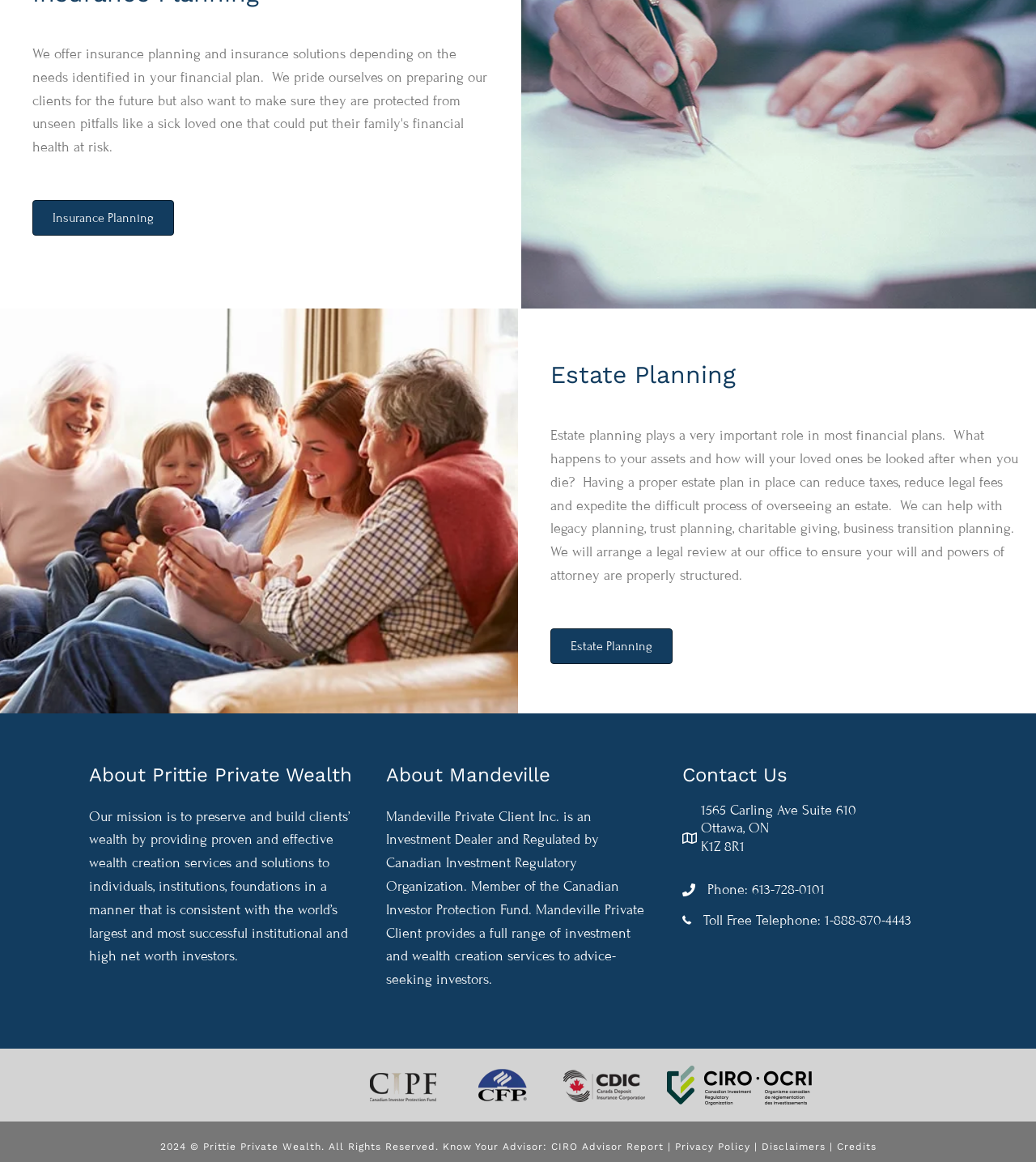Locate the bounding box coordinates of the region to be clicked to comply with the following instruction: "Read about Mandeville". The coordinates must be four float numbers between 0 and 1, in the form [left, top, right, bottom].

[0.372, 0.695, 0.622, 0.85]